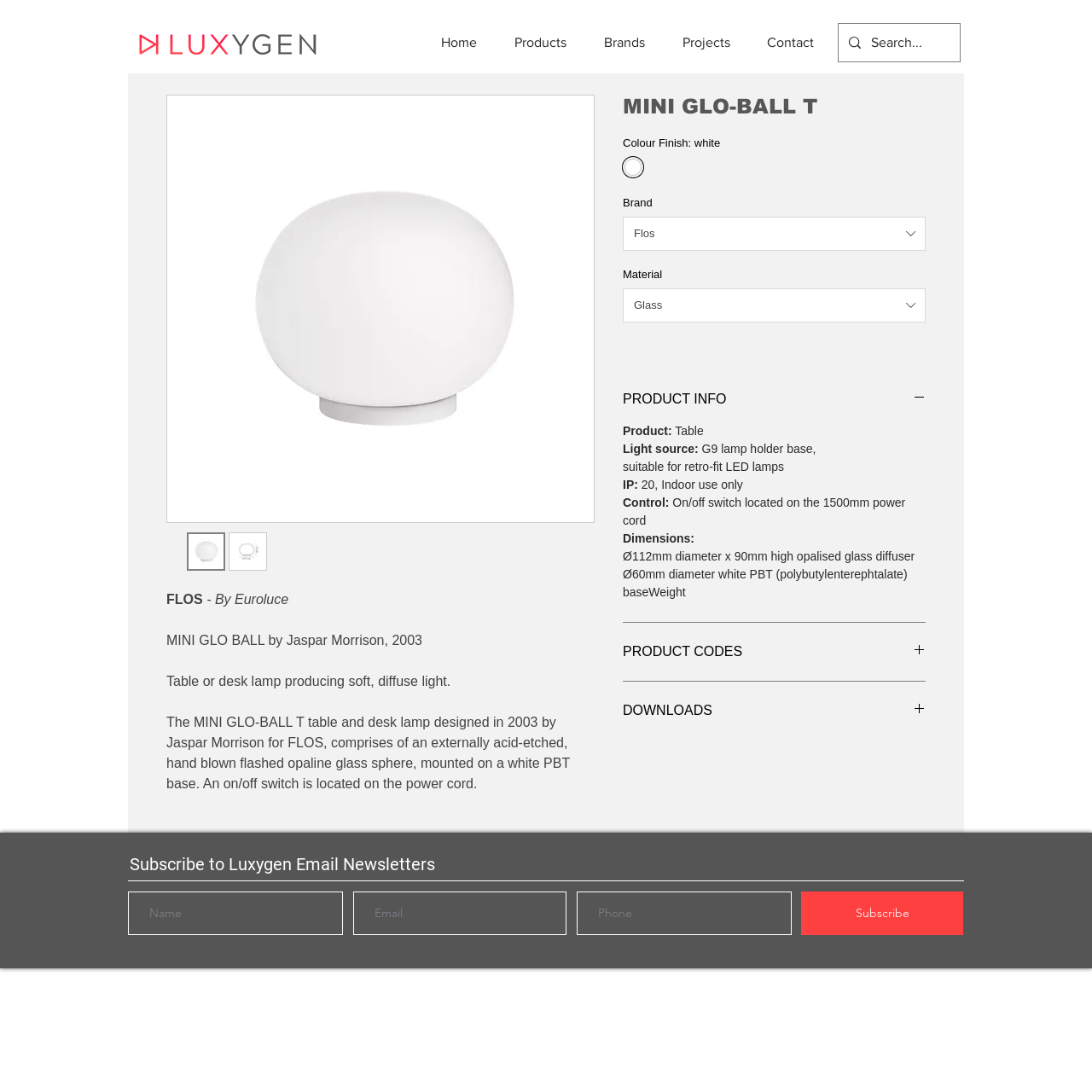Find and specify the bounding box coordinates that correspond to the clickable region for the instruction: "Search for products".

[0.798, 0.022, 0.846, 0.056]